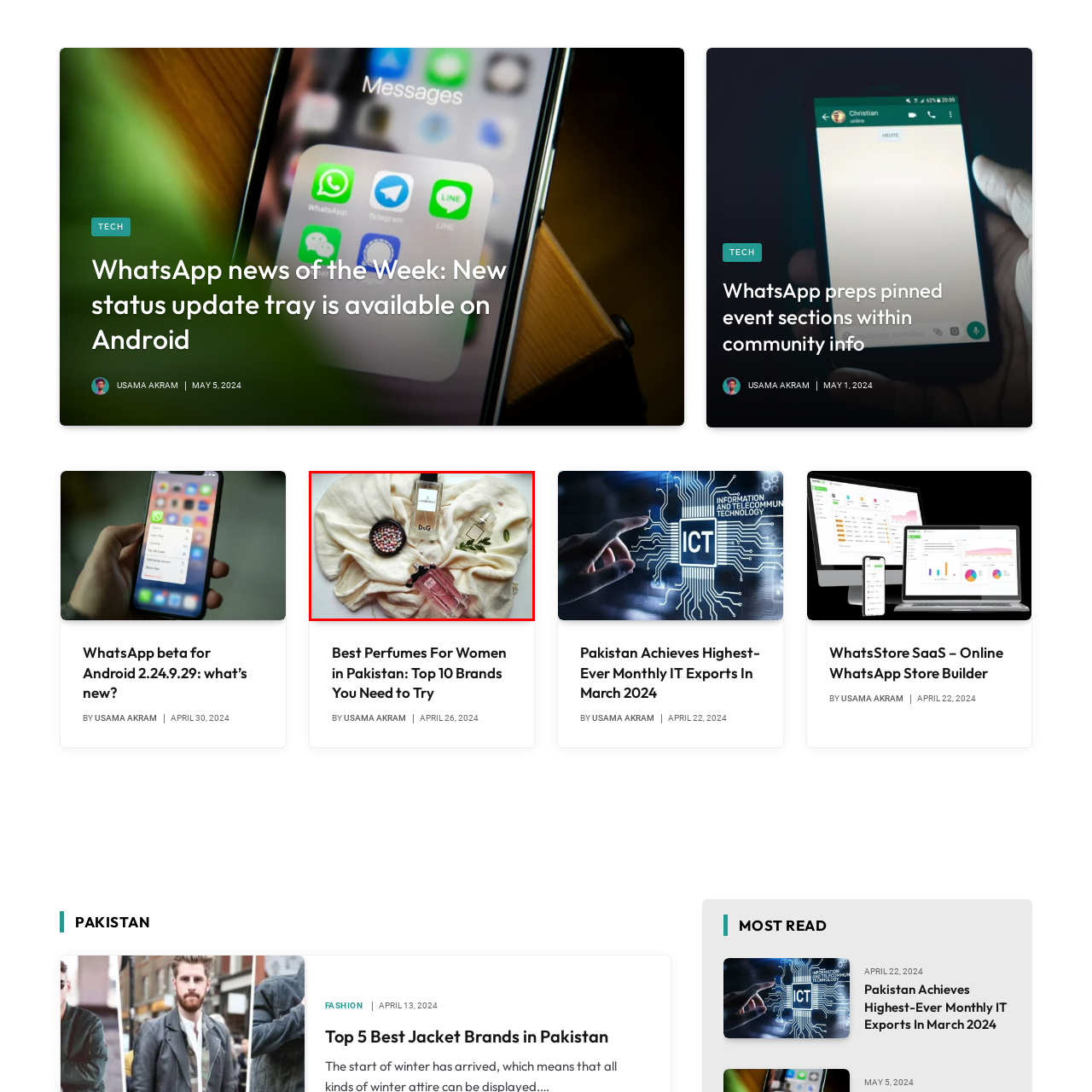Look at the image within the red outlined box, What is surrounding the perfumes? Provide a one-word or brief phrase answer.

a small, round dish filled with colorful beads